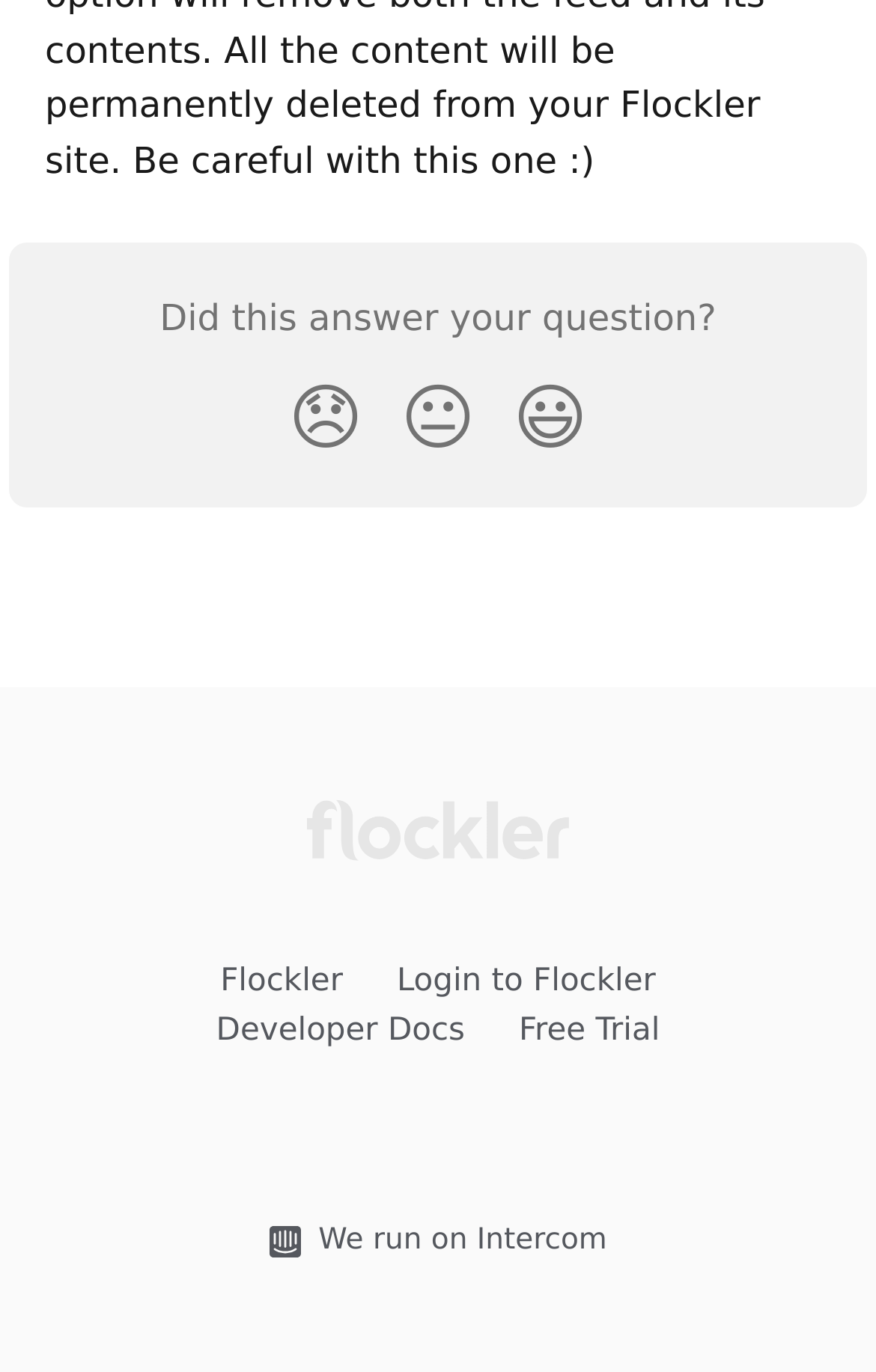Determine the bounding box coordinates of the target area to click to execute the following instruction: "Click on the Go button."

None